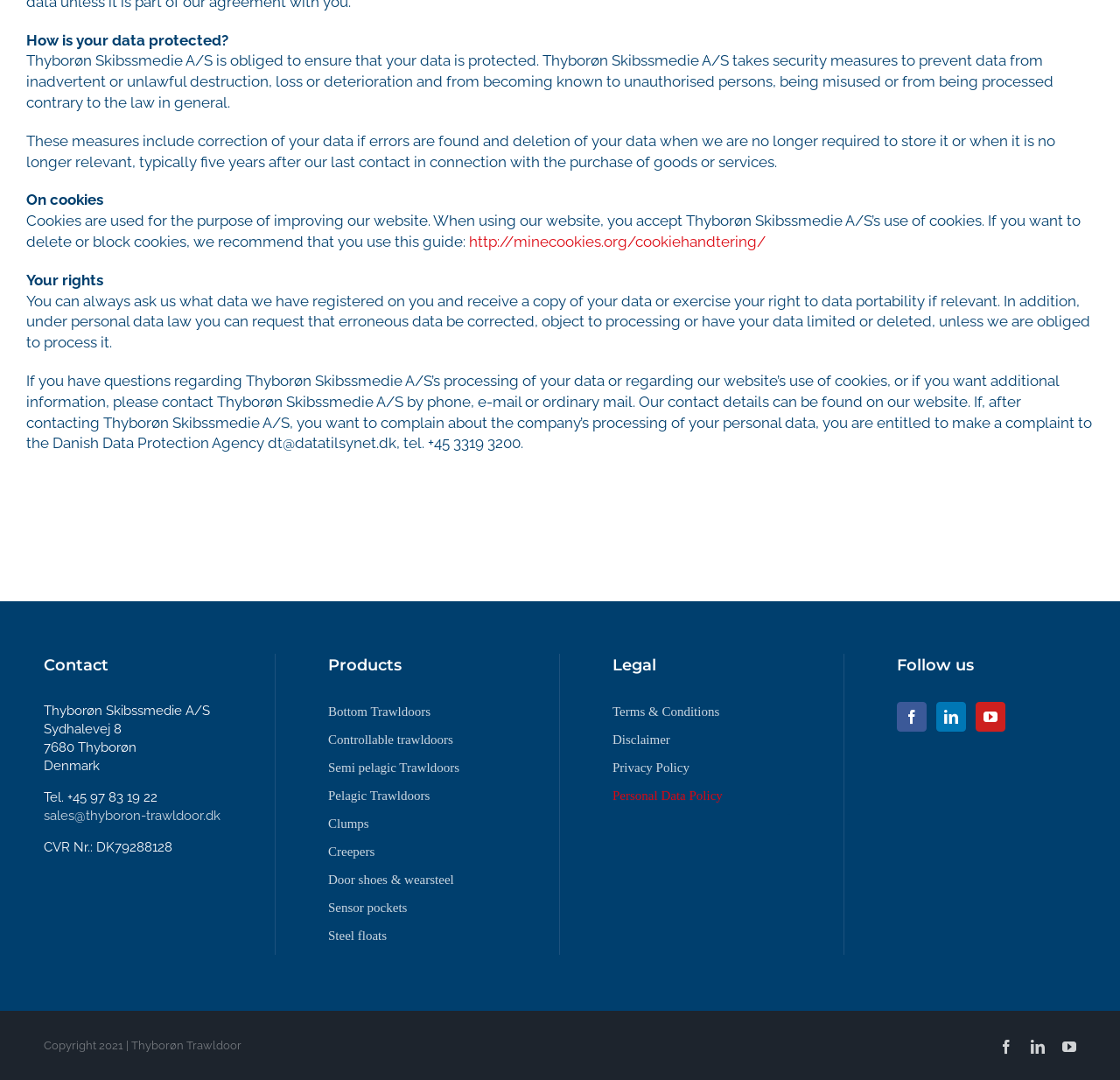Refer to the element description October 2023 and identify the corresponding bounding box in the screenshot. Format the coordinates as (top-left x, top-left y, bottom-right x, bottom-right y) with values in the range of 0 to 1.

None